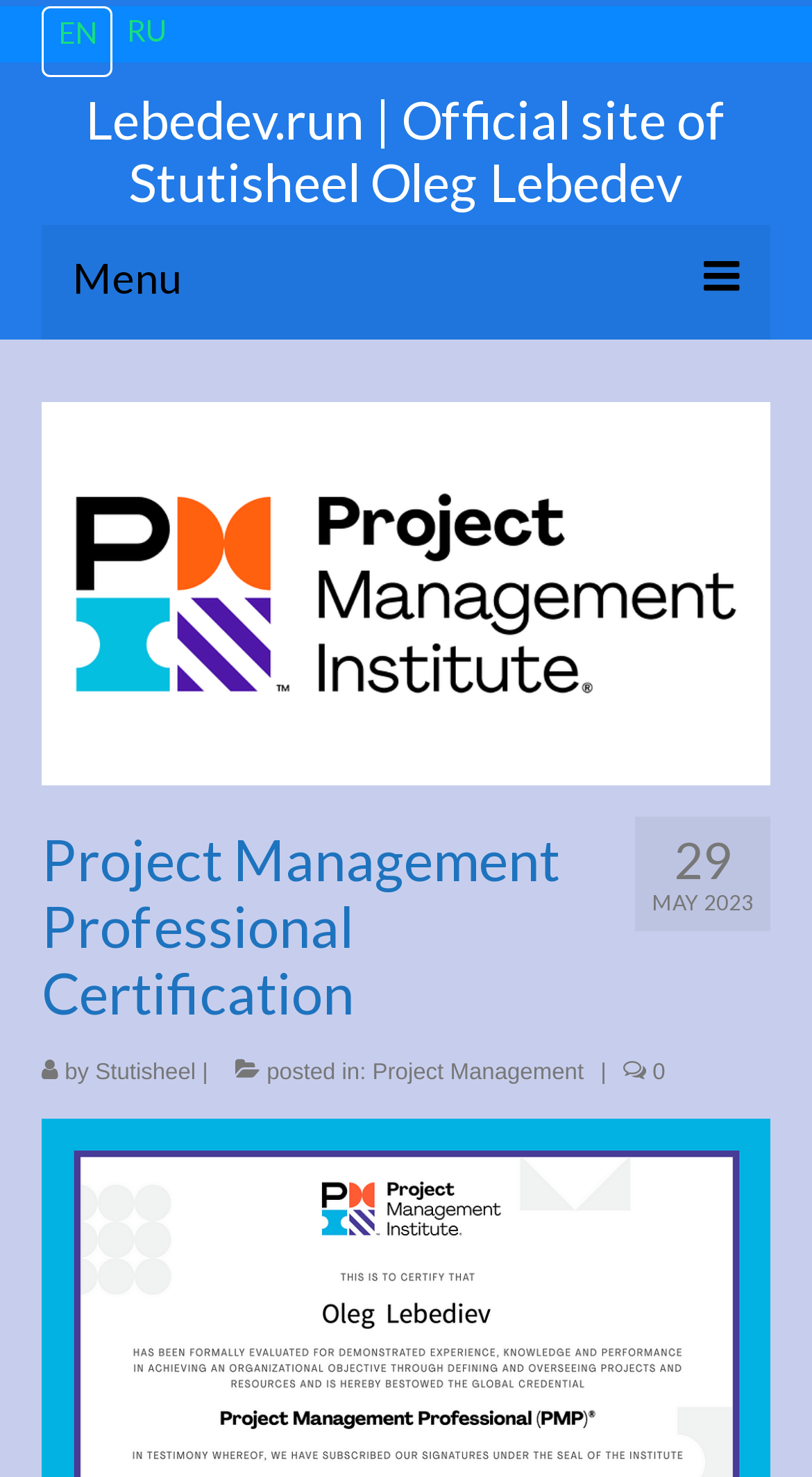What is the certification being discussed?
Please provide a full and detailed response to the question.

The webpage is focused on the 'Project Management Professional Certification' obtained by Oleg Lebedev, as evident from the header and image on the page.